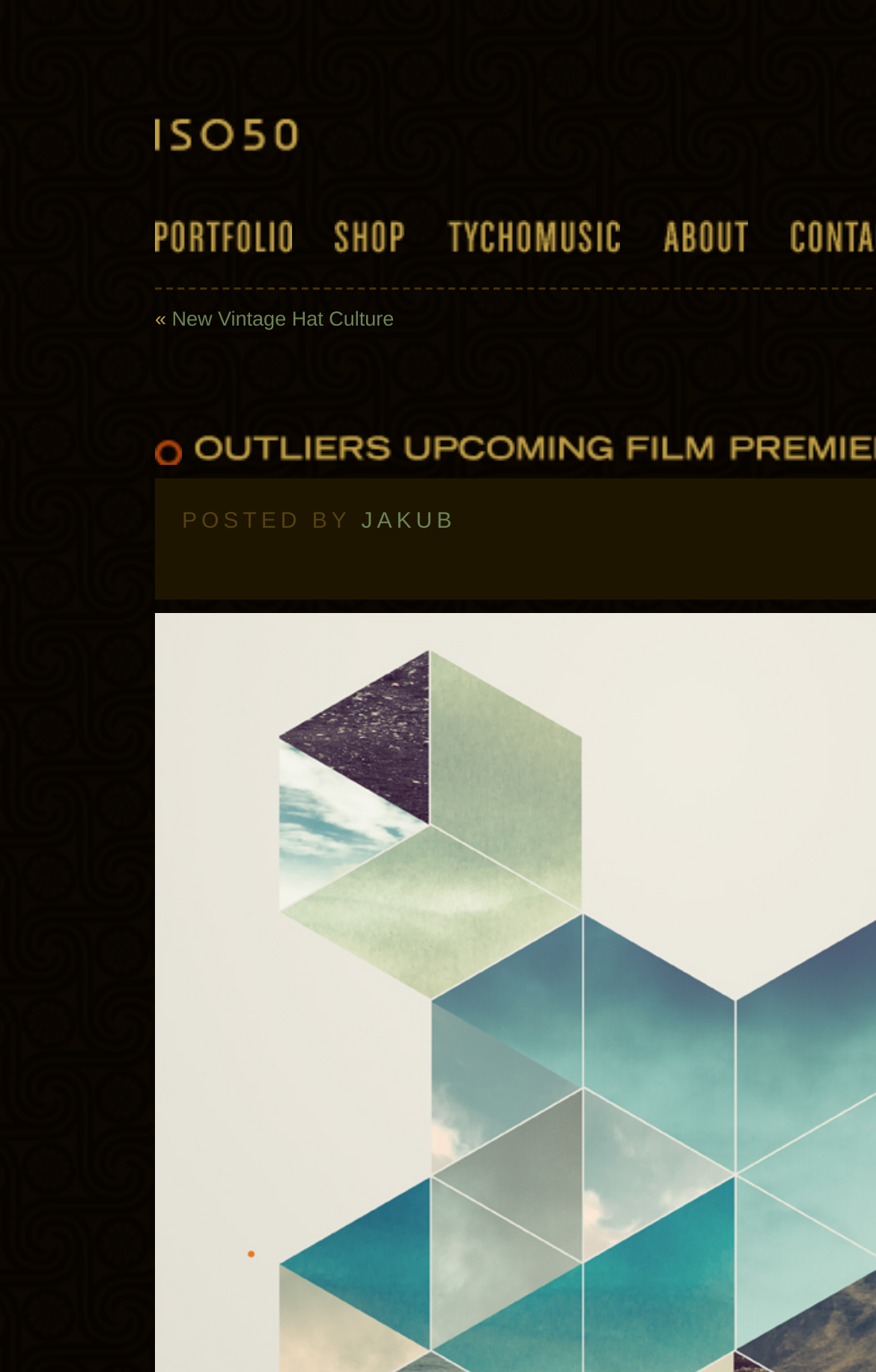Summarize the webpage with intricate details.

The webpage appears to be a blog post on the ISO50 Blog, with a title that mentions an upcoming film premiere. At the top of the page, there is a navigation menu with five links: "ISO50", "Portfolio", "Shop", "Tycho Music", and "About", which are positioned horizontally across the top of the page.

Below the navigation menu, there is a left-justified link "«" followed by a link "New Vintage Hat Culture", which has three canvas elements associated with it, suggesting that it may be an image or a graphical element. The link is positioned near the top-left of the page.

Further down, there is a text "POSTED BY" followed by a link "JAKUB", which is likely the author of the blog post. This text is positioned near the top-center of the page.

The meta description mentions a film premiere and a trip to Iceland, but there is no direct mention of this content on the page. It is possible that the blog post itself contains more information about the film premiere, but it is not immediately visible from the accessibility tree.